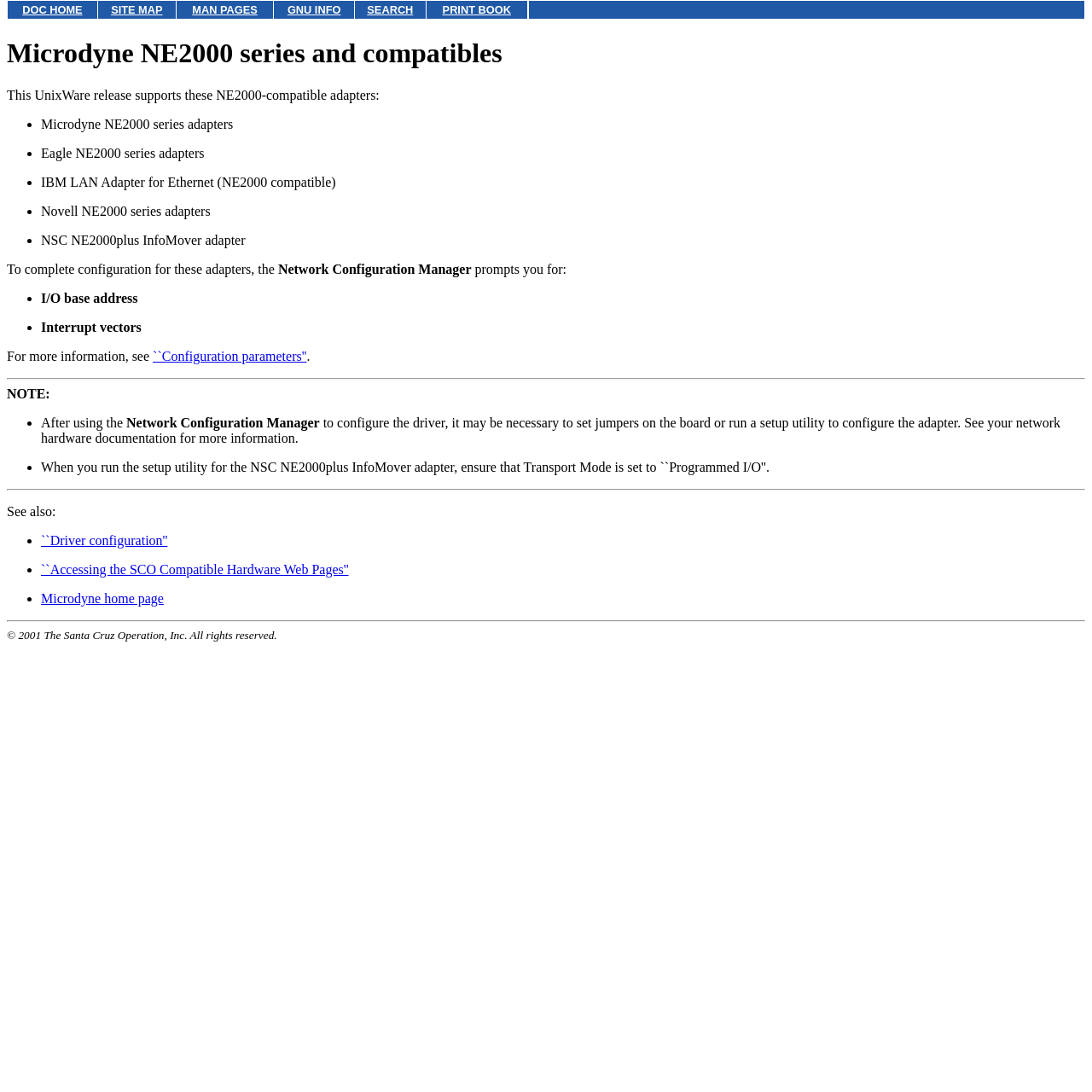Find the bounding box coordinates for the area that should be clicked to accomplish the instruction: "View Configuration parameters".

[0.14, 0.319, 0.281, 0.333]